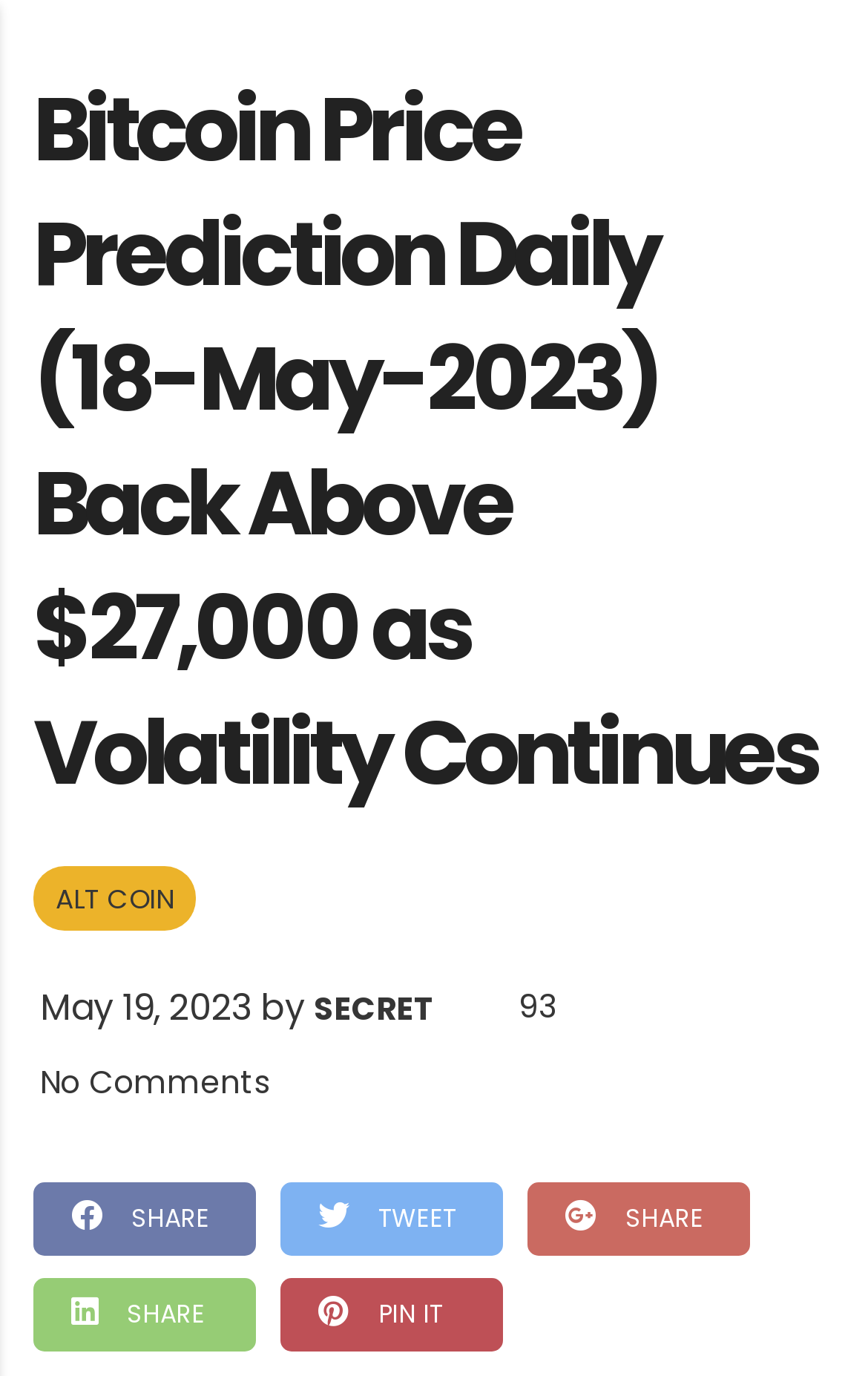Look at the image and write a detailed answer to the question: 
What is the date of the article?

I found the date of the article by looking at the static text element that says 'May 19, 2023 by' which is located below the main heading.